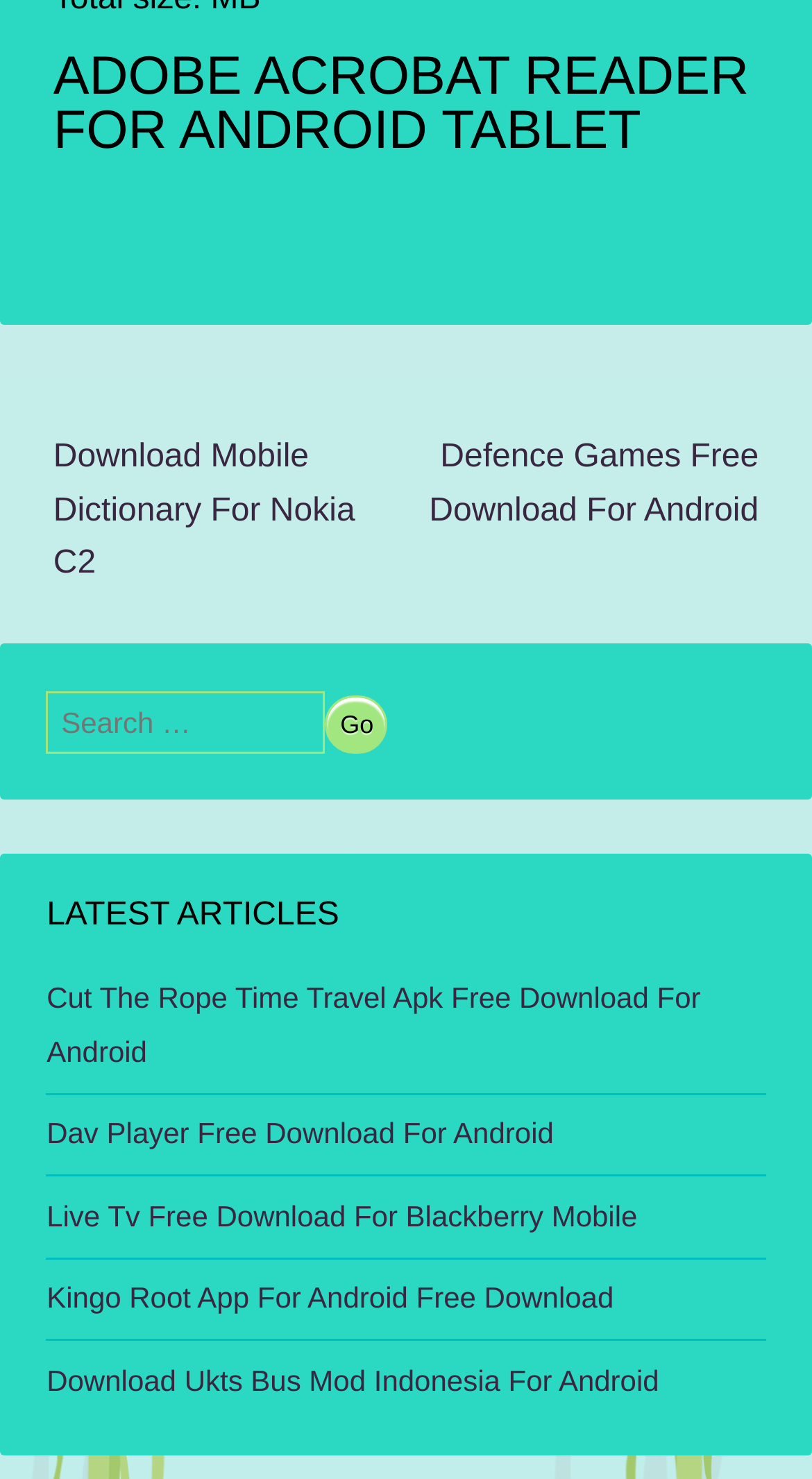What is the purpose of the search bar? Using the information from the screenshot, answer with a single word or phrase.

To search articles